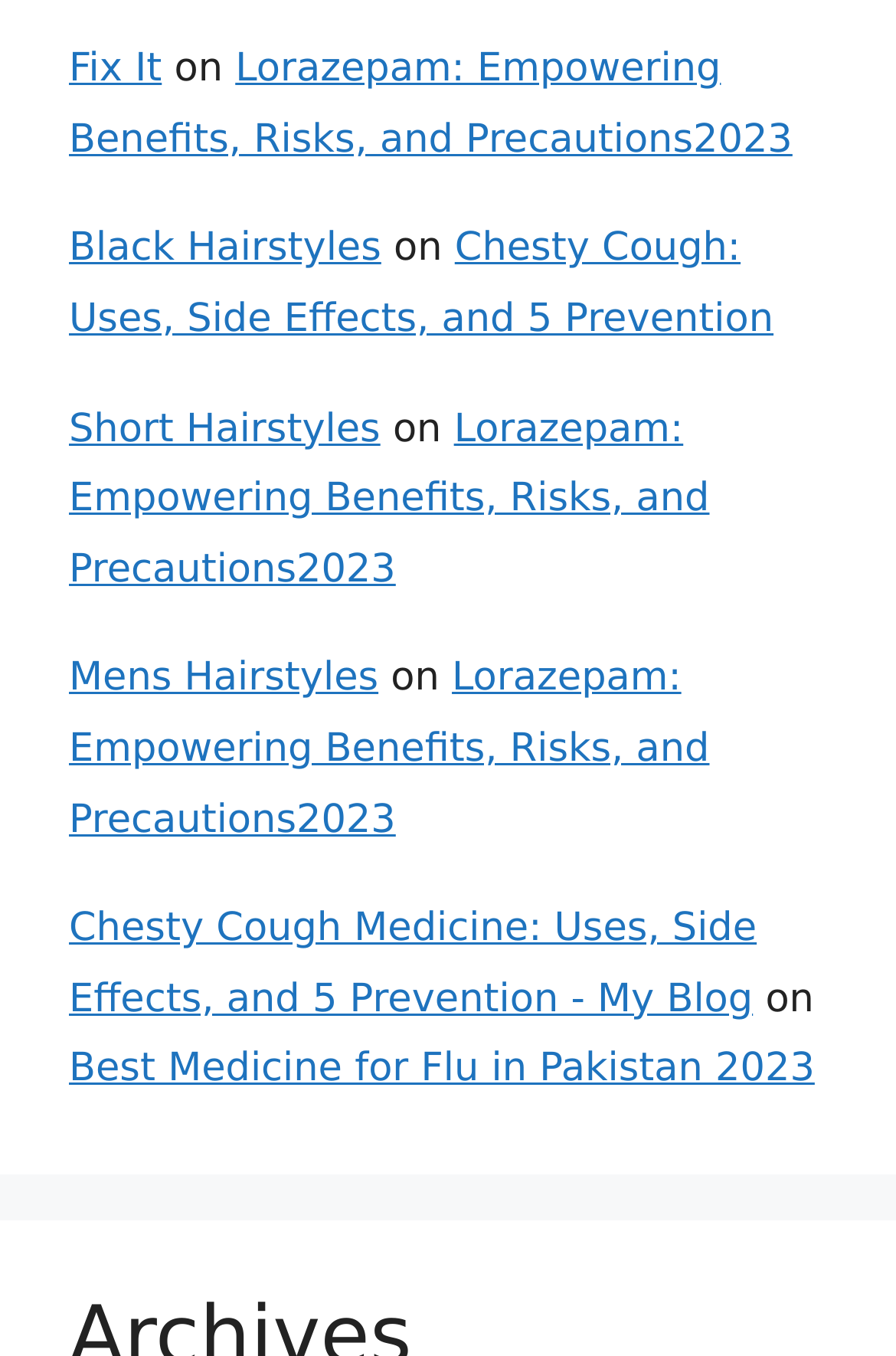What is the topic of the first article?
Your answer should be a single word or phrase derived from the screenshot.

Fix It